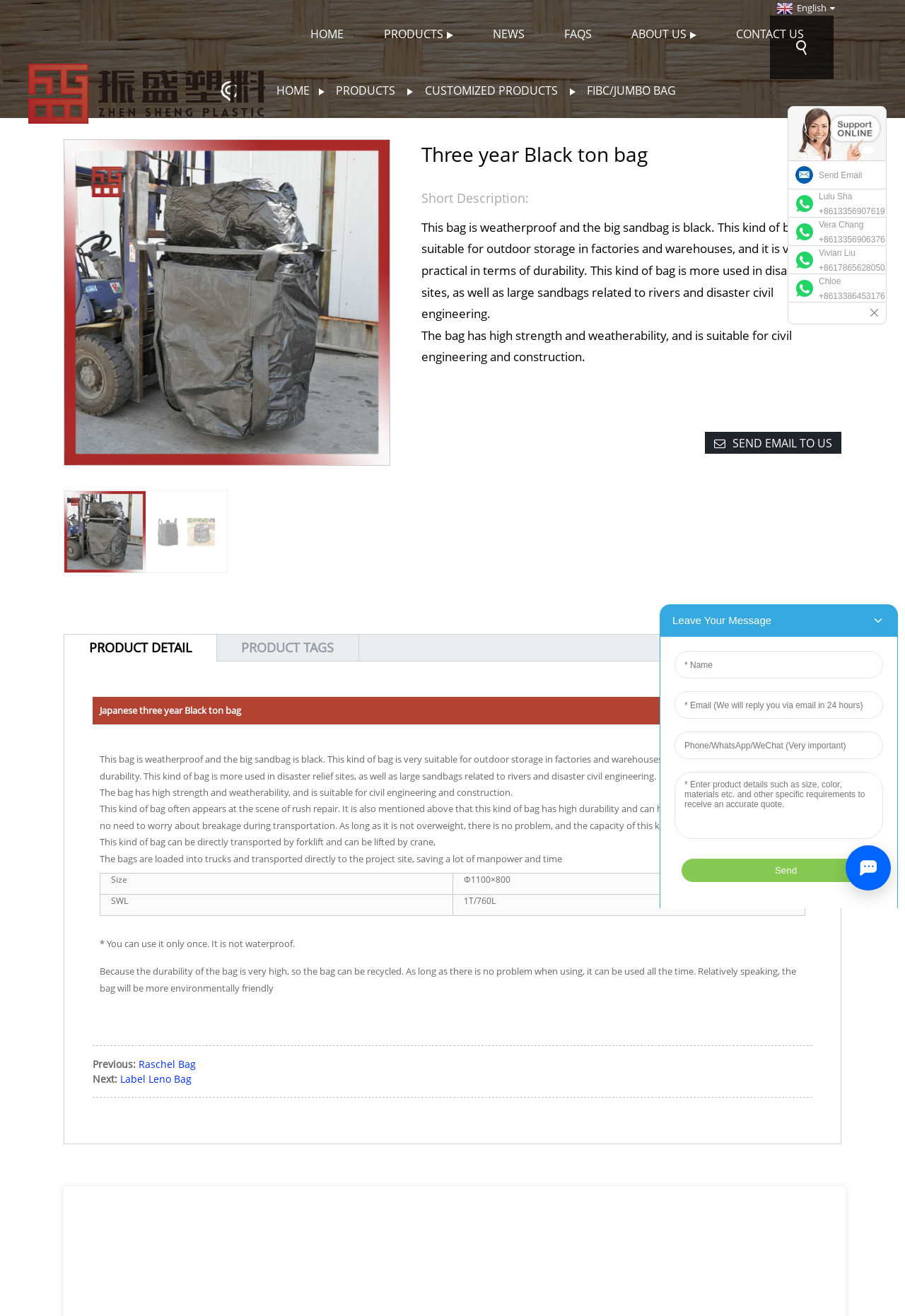Identify the headline of the webpage and generate its text content.

Three year Black ton bag